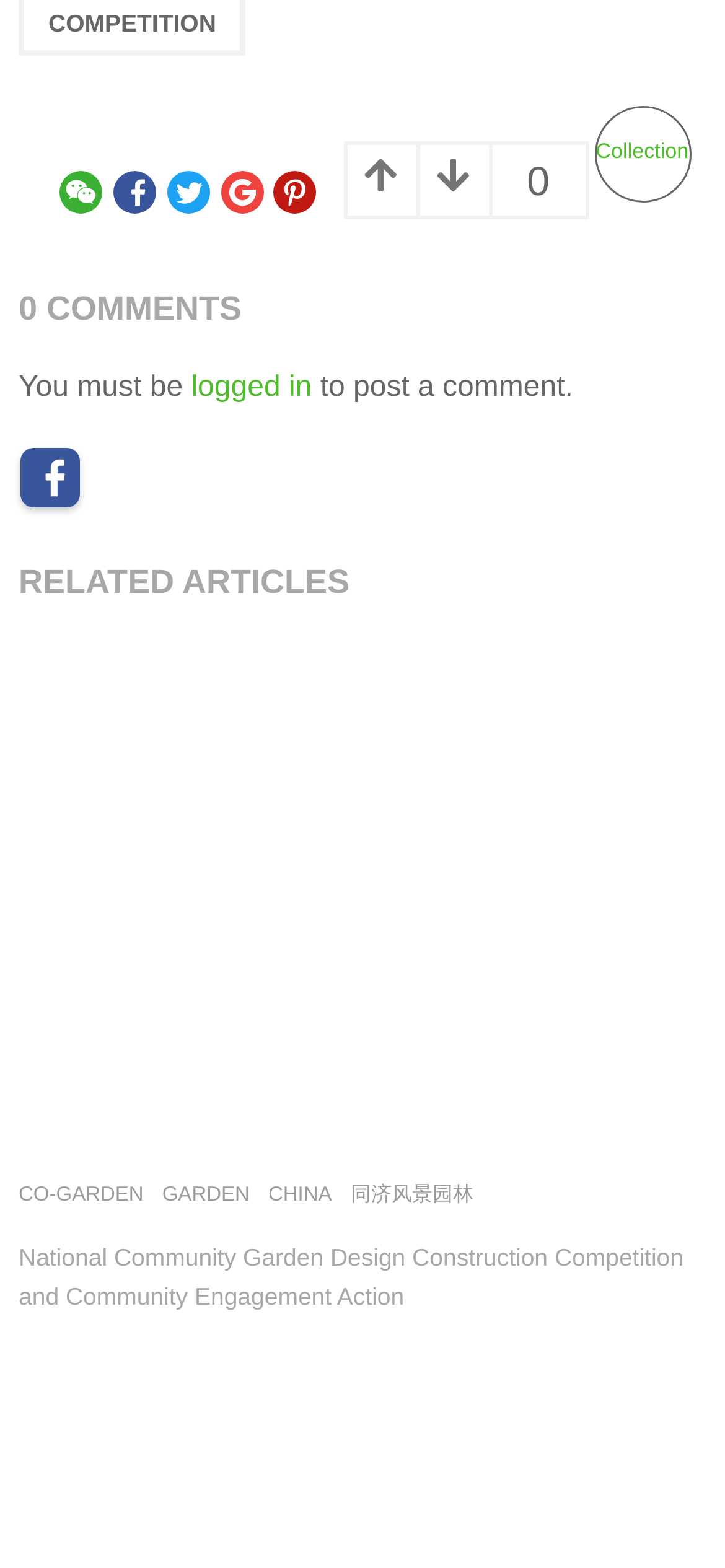Using the webpage screenshot, find the UI element described by logged in. Provide the bounding box coordinates in the format (top-left x, top-left y, bottom-right x, bottom-right y), ensuring all values are floating point numbers between 0 and 1.

[0.264, 0.237, 0.43, 0.257]